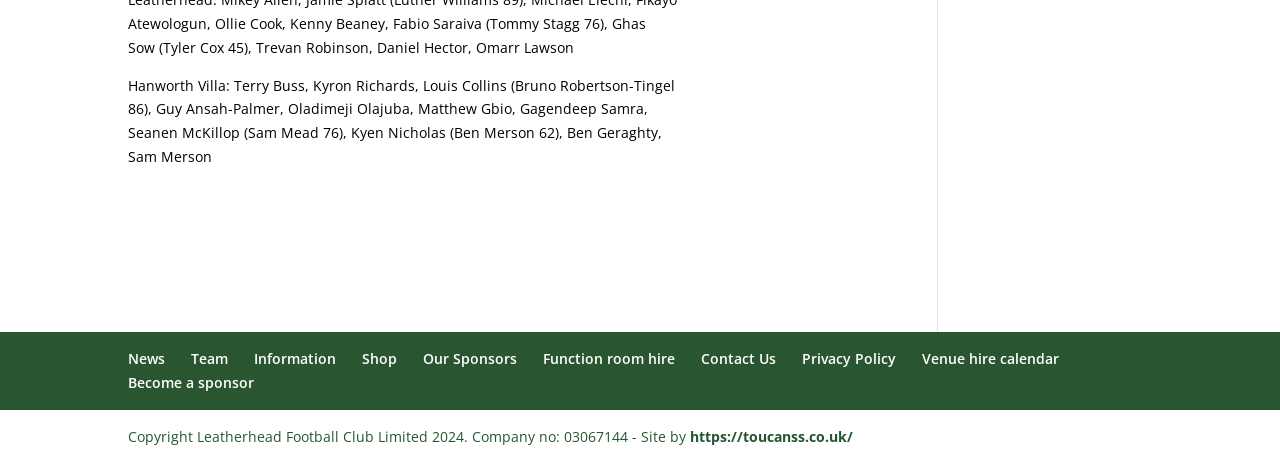Highlight the bounding box coordinates of the region I should click on to meet the following instruction: "Visit Team page".

[0.149, 0.753, 0.178, 0.794]